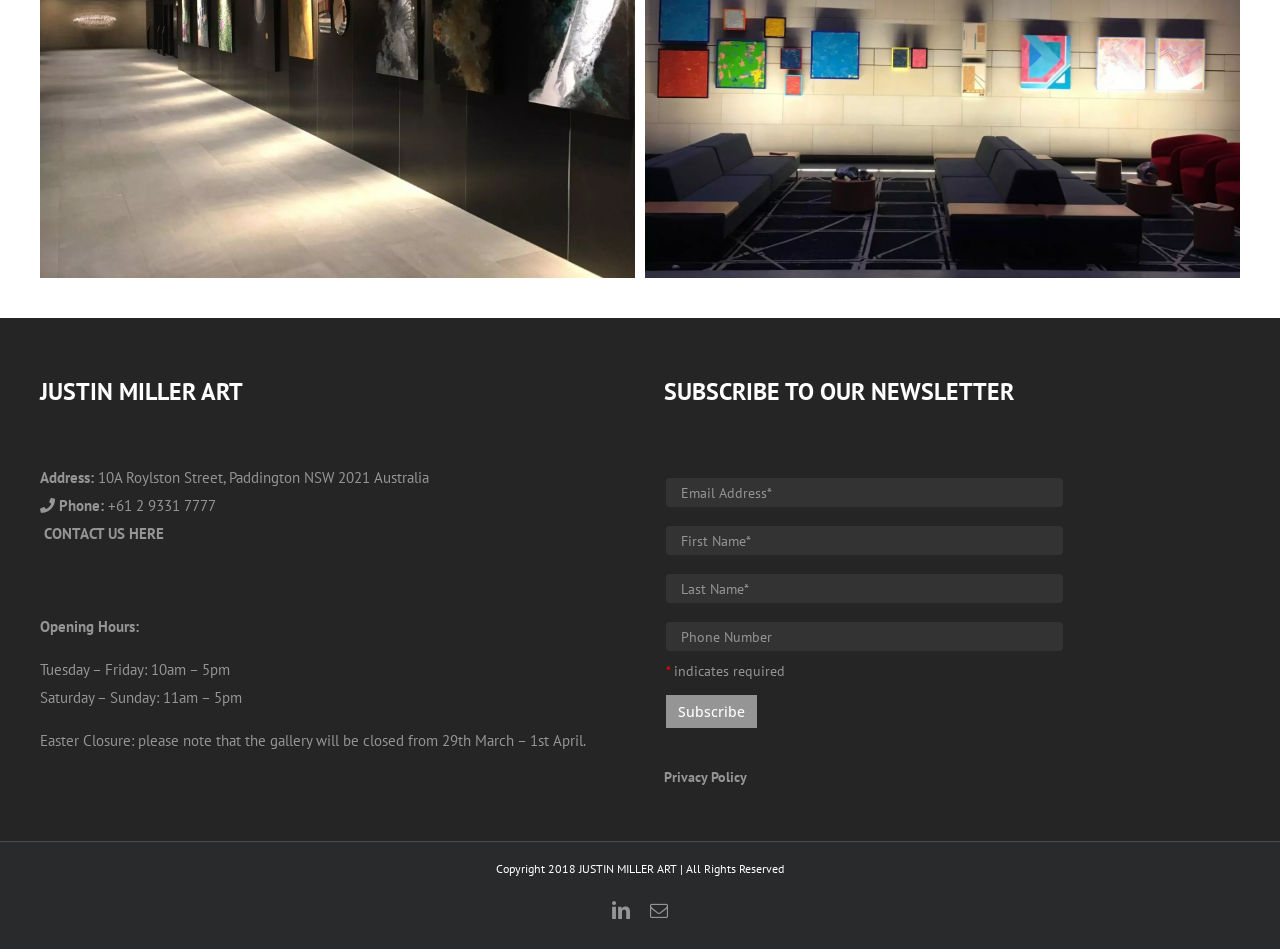Please locate the bounding box coordinates of the region I need to click to follow this instruction: "View Privacy Policy".

[0.519, 0.809, 0.584, 0.828]